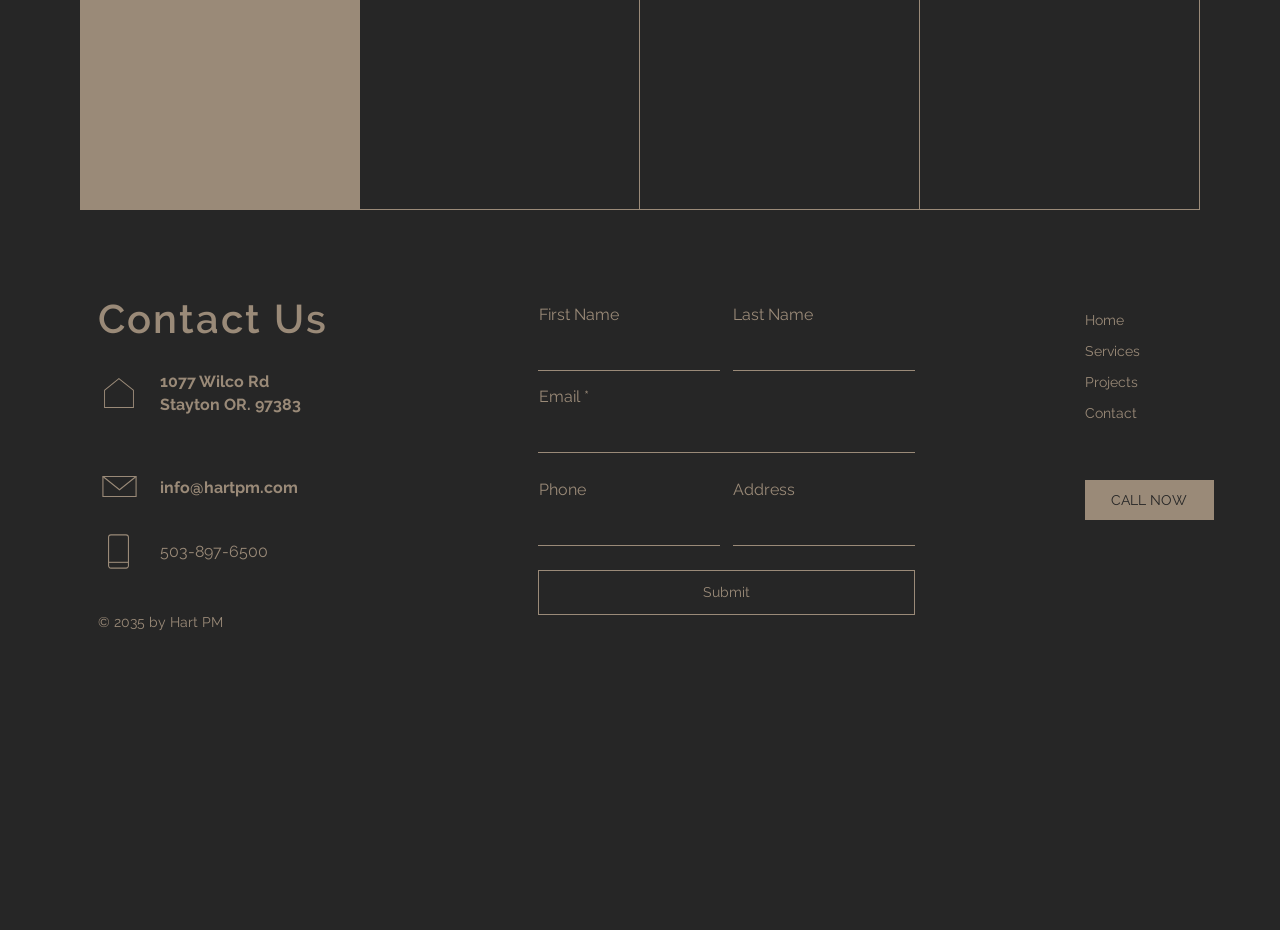Identify and provide the bounding box coordinates of the UI element described: "name="phone"". The coordinates should be formatted as [left, top, right, bottom], with each number being a float between 0 and 1.

[0.42, 0.54, 0.562, 0.587]